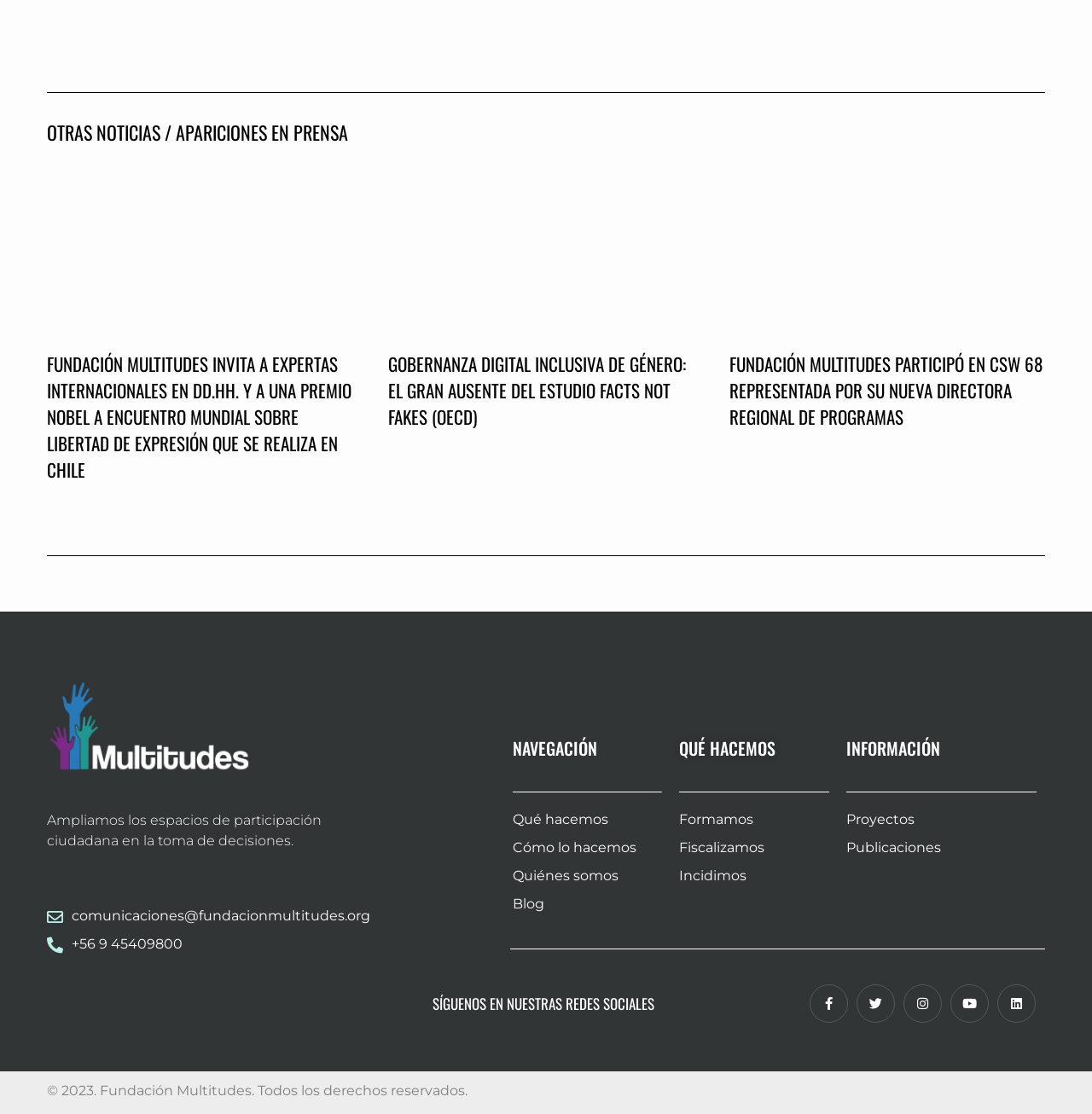What are the main sections of the website?
Answer the question with a detailed explanation, including all necessary information.

The main sections of the website can be found in the link elements with the texts 'Qué hacemos', 'Cómo lo hacemos', 'Quiénes somos', and 'Blog'.